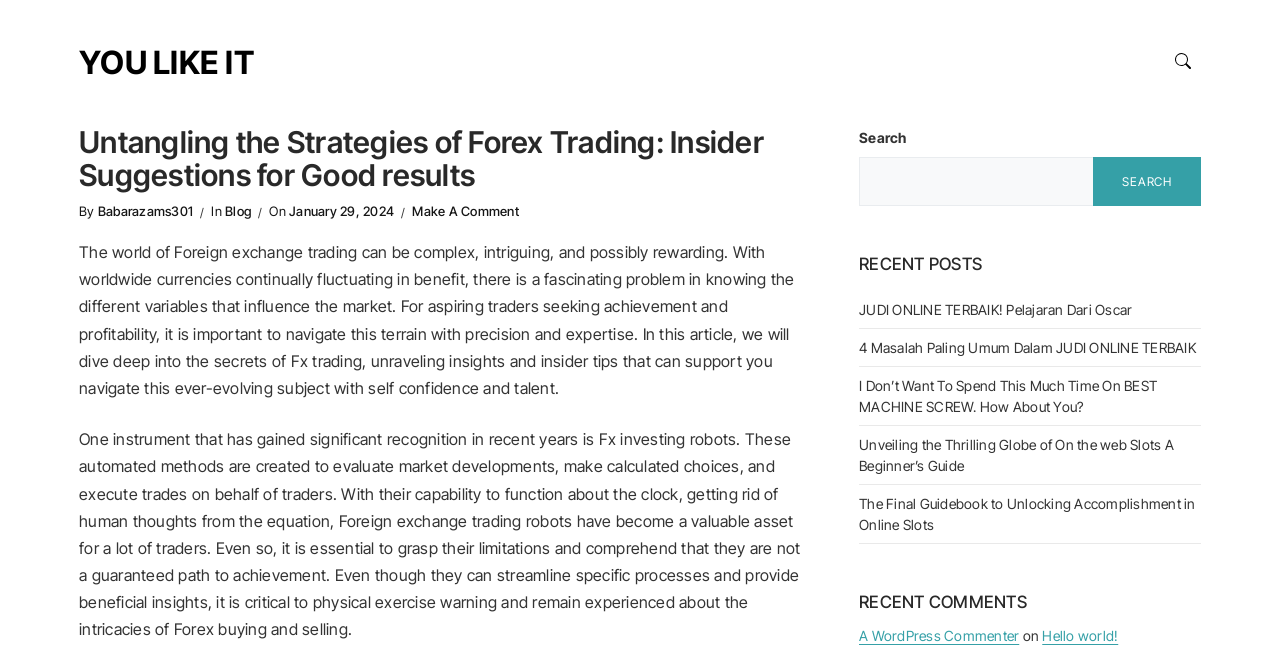What is the name of the blog?
Give a detailed explanation using the information visible in the image.

The name of the blog can be found in the header section of the webpage, where it says 'In Blog'. This information is provided to give context to where the article is being published.